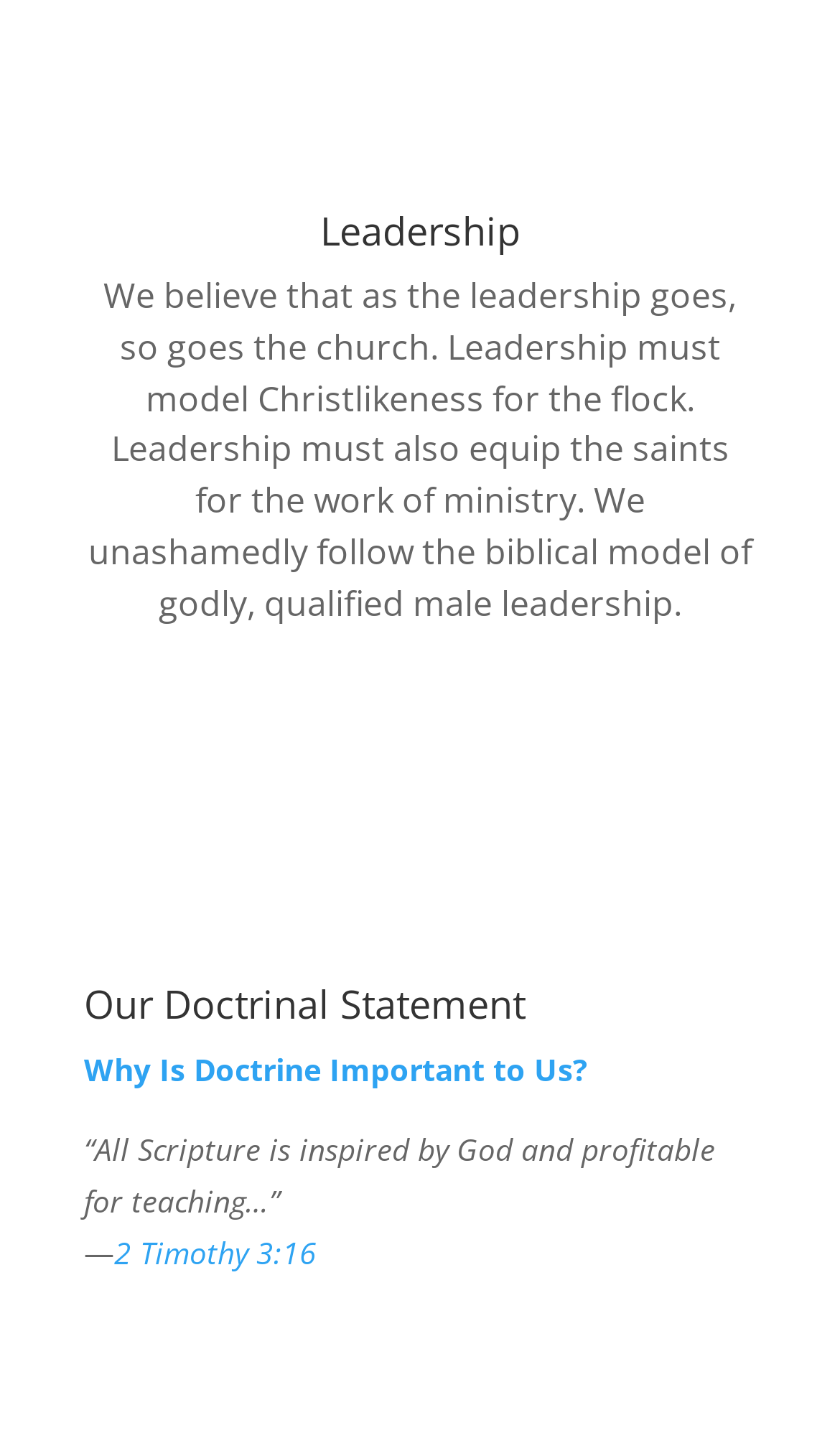Provide the bounding box coordinates of the HTML element described by the text: "2 Timothy 3:16".

[0.136, 0.854, 0.377, 0.882]